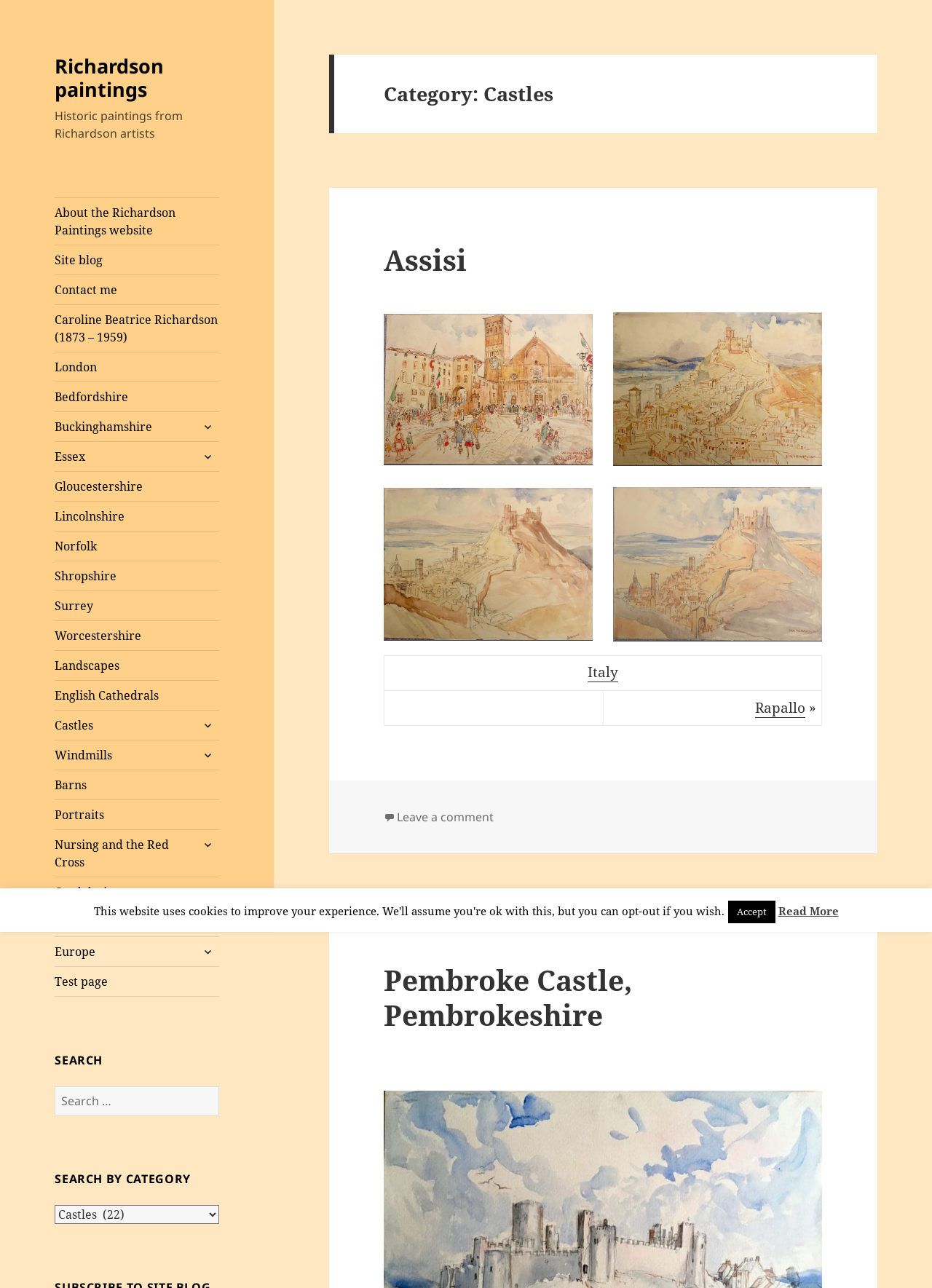Give a comprehensive overview of the webpage, including key elements.

The webpage is about Richardson paintings, specifically showcasing historic paintings from Richardson artists. At the top, there is a link to "Richardson paintings" and a brief description of the website's content. Below this, there are several links to different sections of the website, including "About the Richardson Paintings website", "Site blog", "Contact me", and various categories of paintings such as "Caroline Beatrice Richardson (1873 – 1959)", "London", "Bedfordshire", and many others.

To the right of these links, there is a button to expand a child menu. Further down, there is a search bar with a heading "SEARCH" and a button to submit the search query. Below this, there is a heading "SEARCH BY CATEGORY" with a combobox to select a category.

The main content of the webpage is an article about castles, with a heading "Category: Castles" and a subheading "Assisi". There are several images of paintings, each with a link to more information. Below the images, there is a table with information about the paintings, including their location and a link to more details.

At the bottom of the webpage, there is a footer section with a link to leave a comment on the article and another heading "Pembroke Castle, Pembrokeshire" with a link to more information. There are also two buttons, "Accept" and "Read More", but their purpose is not clear from the context.